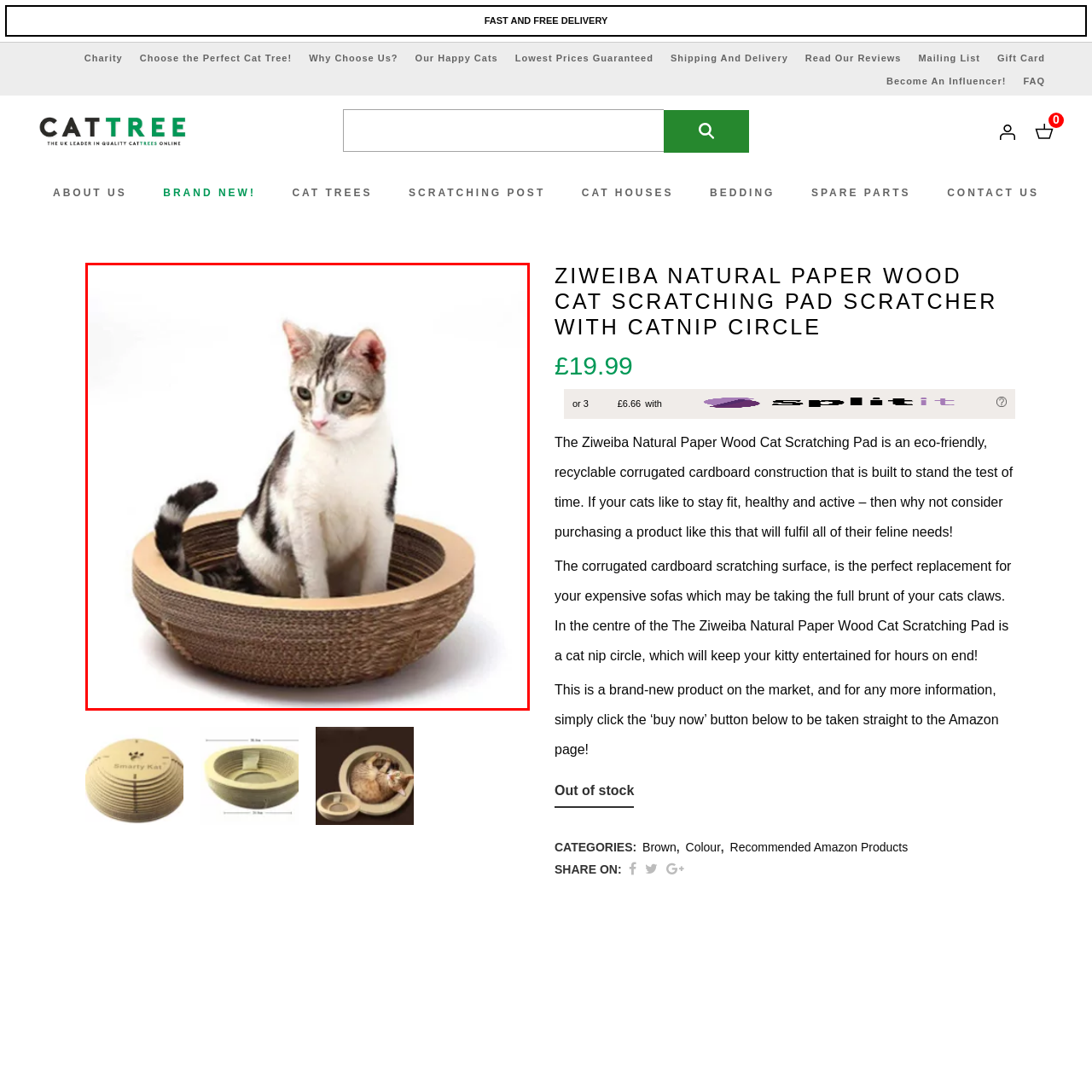What is the purpose of the natural fibers in the scratching pad?
Study the image framed by the red bounding box and answer the question in detail, relying on the visual clues provided.

According to the caption, the natural fibers in the scratching pad are designed to encourage healthy scratching behavior in cats, diverting their attention away from furniture.